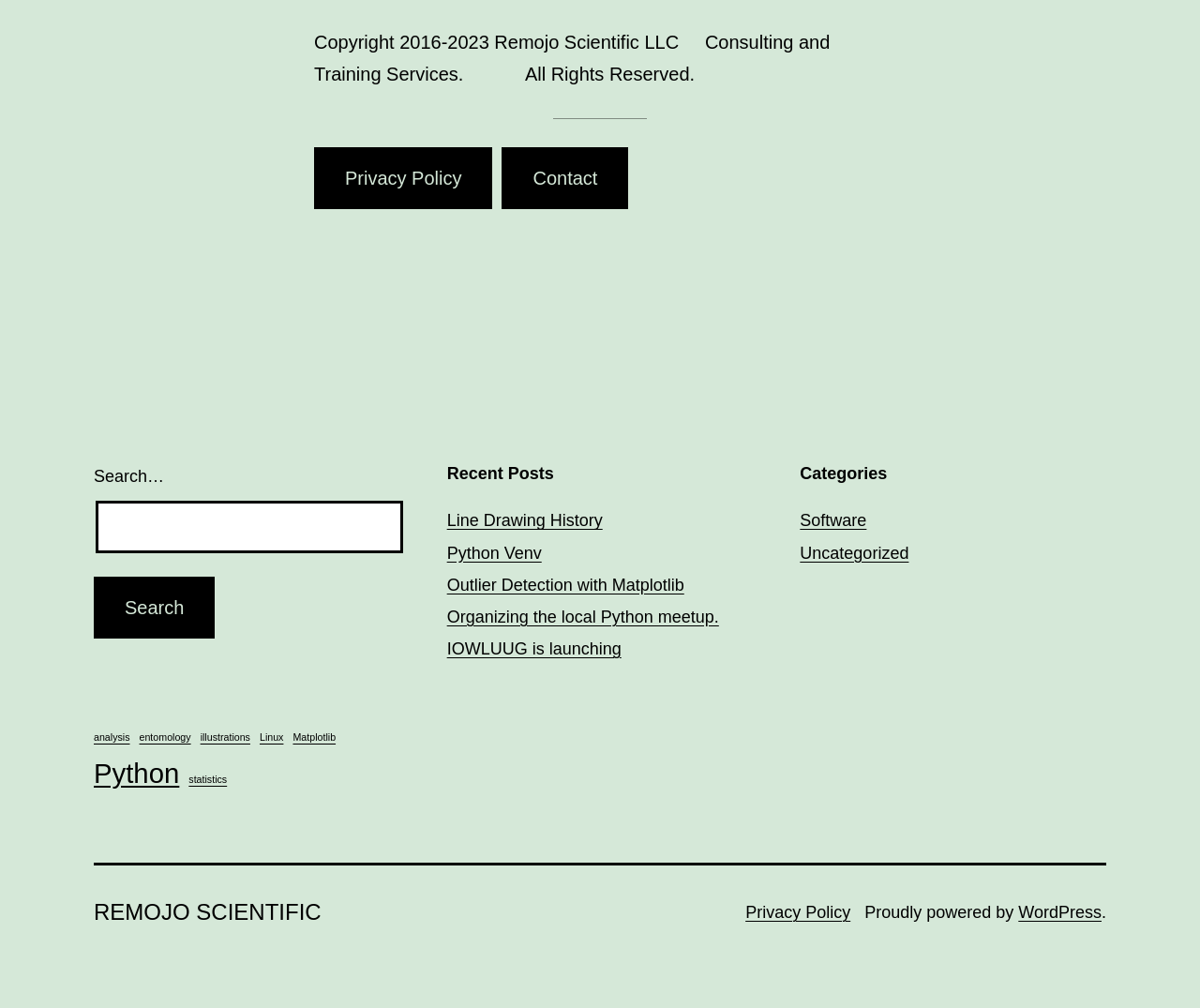What is the copyright year range?
Based on the image content, provide your answer in one word or a short phrase.

2016-2023